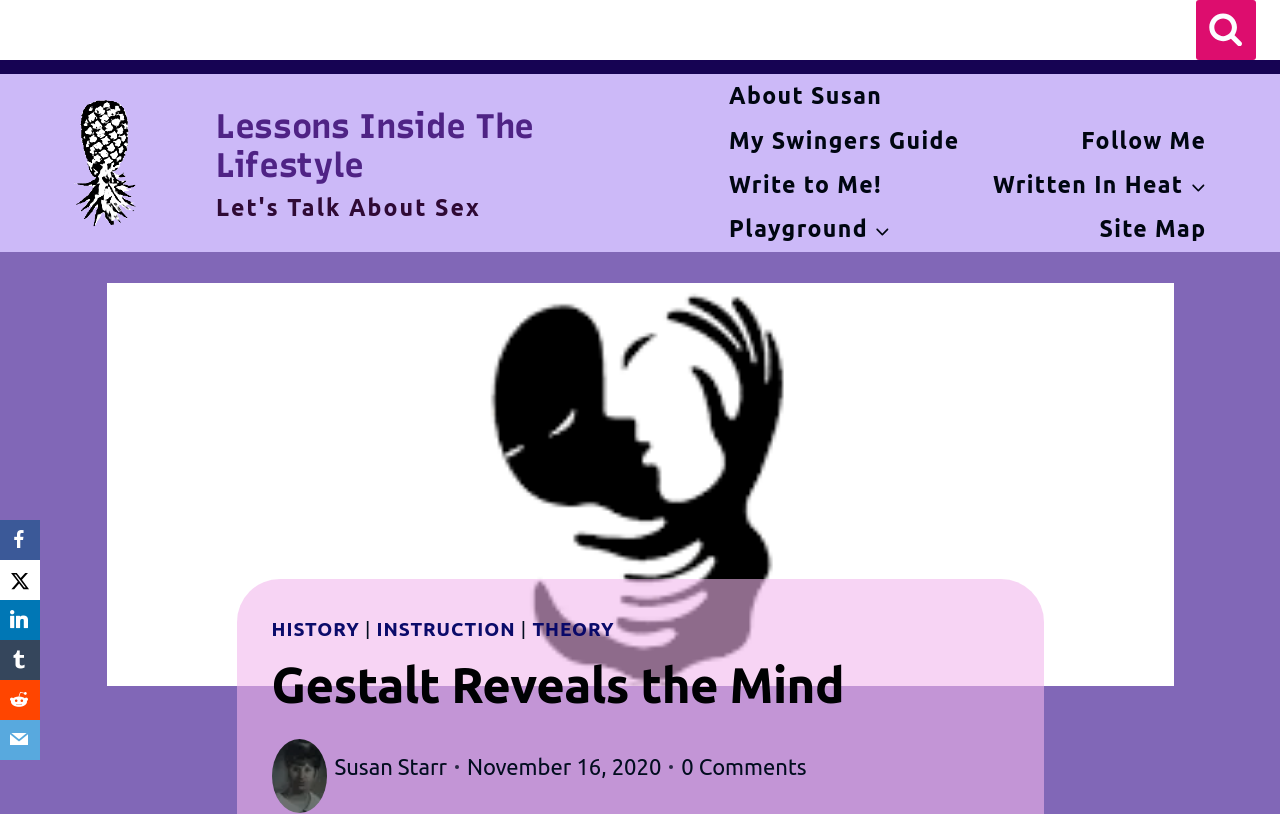Create a detailed description of the webpage's content and layout.

The webpage is titled "Gestalt Reveals the Mind - Lessons Inside The Lifestyle ~ Inside the mind". At the top right corner, there is a button labeled "View Search Form". Below it, there is a link "upside down pineapple Lessons Inside The Lifestyle Let's Talk About Sex" accompanied by an image of an upside-down pineapple. 

To the right of the link, there is a primary navigation menu with several links, including "About Susan", "My Swingers Guide", "Follow Me", "Write to Me!", "Written In Heat", "Playground", and "Site Map". Some of these links have child menus, indicated by buttons.

Below the navigation menu, there is a large image with the title "Gestalt reveals the mind". Within this image, there is a header section with links to "HISTORY", "INSTRUCTION", and "THEORY". Below the header, there is a heading "Gestalt Reveals the Mind" followed by the author's name "Susan Starr" and a timestamp "November 16, 2020". There is also a link to "0 Comments" in this section.

At the bottom left corner, there are social media links to Facebook, LinkedIn, Tumblr, Reddit, and Email.